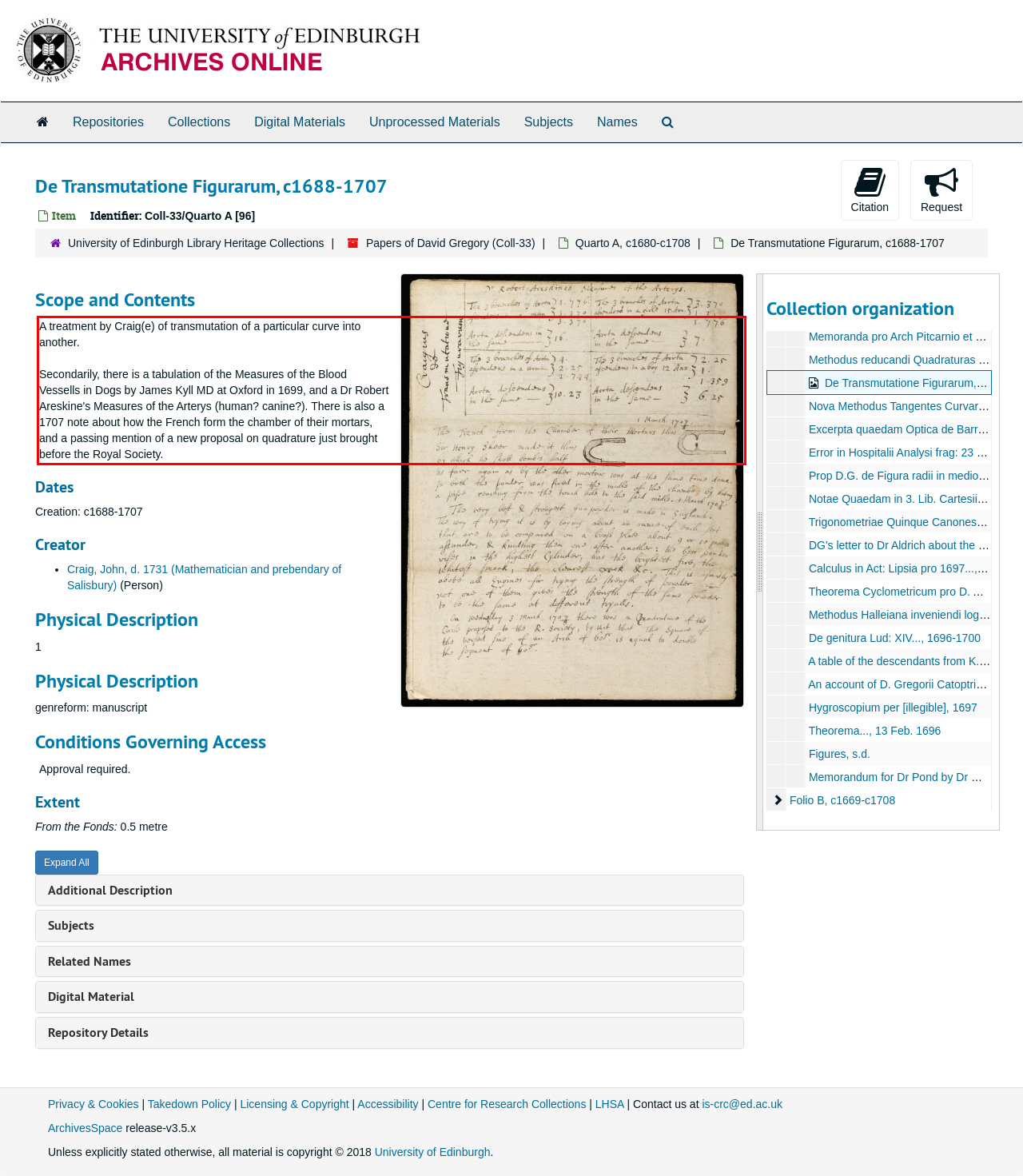Please perform OCR on the text content within the red bounding box that is highlighted in the provided webpage screenshot.

A treatment by Craig(e) of transmutation of a particular curve into another. Secondarily, there is a tabulation of the Measures of the Blood Vessells in Dogs by James Kyll MD at Oxford in 1699, and a Dr Robert Areskine's Measures of the Arterys (human? canine?). There is also a 1707 note about how the French form the chamber of their mortars, and a passing mention of a new proposal on quadrature just brought before the Royal Society.